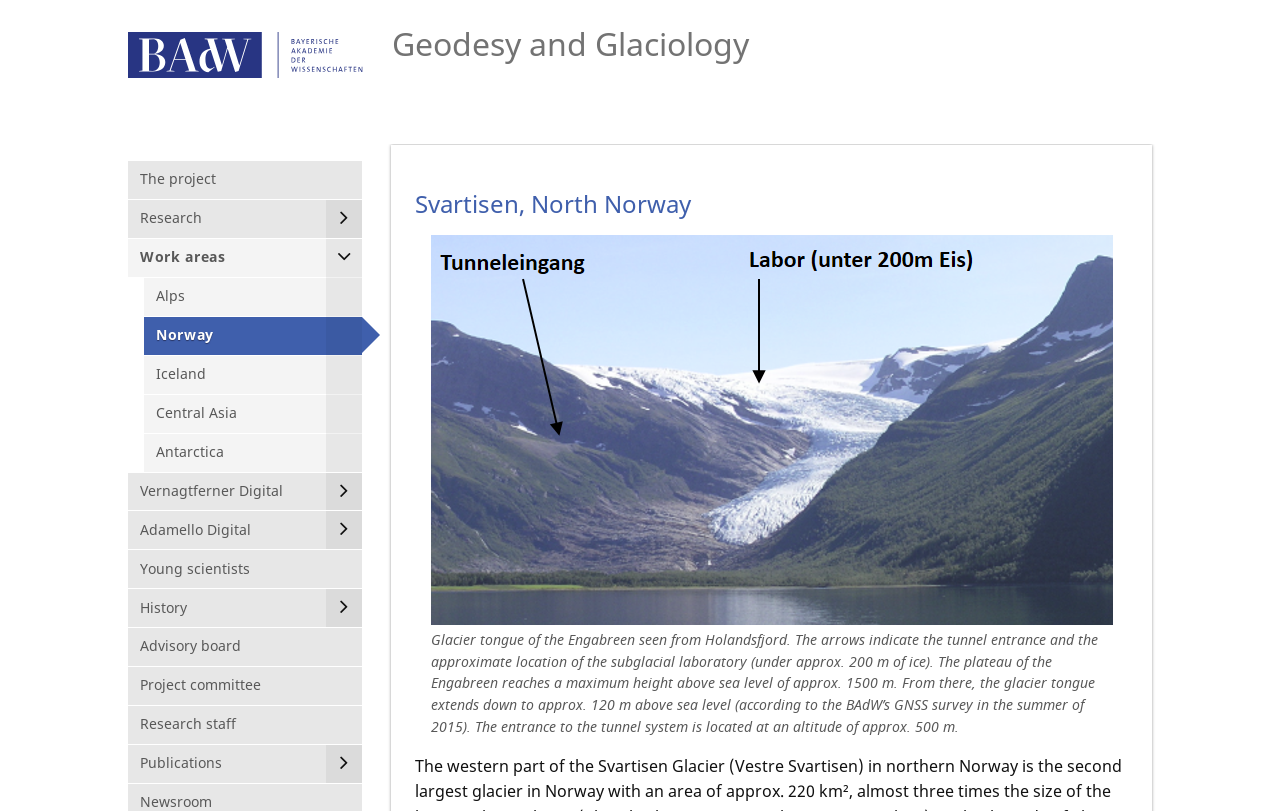Locate the bounding box coordinates of the element to click to perform the following action: 'Click on the link to learn more about the project'. The coordinates should be given as four float values between 0 and 1, in the form of [left, top, right, bottom].

[0.1, 0.199, 0.283, 0.245]